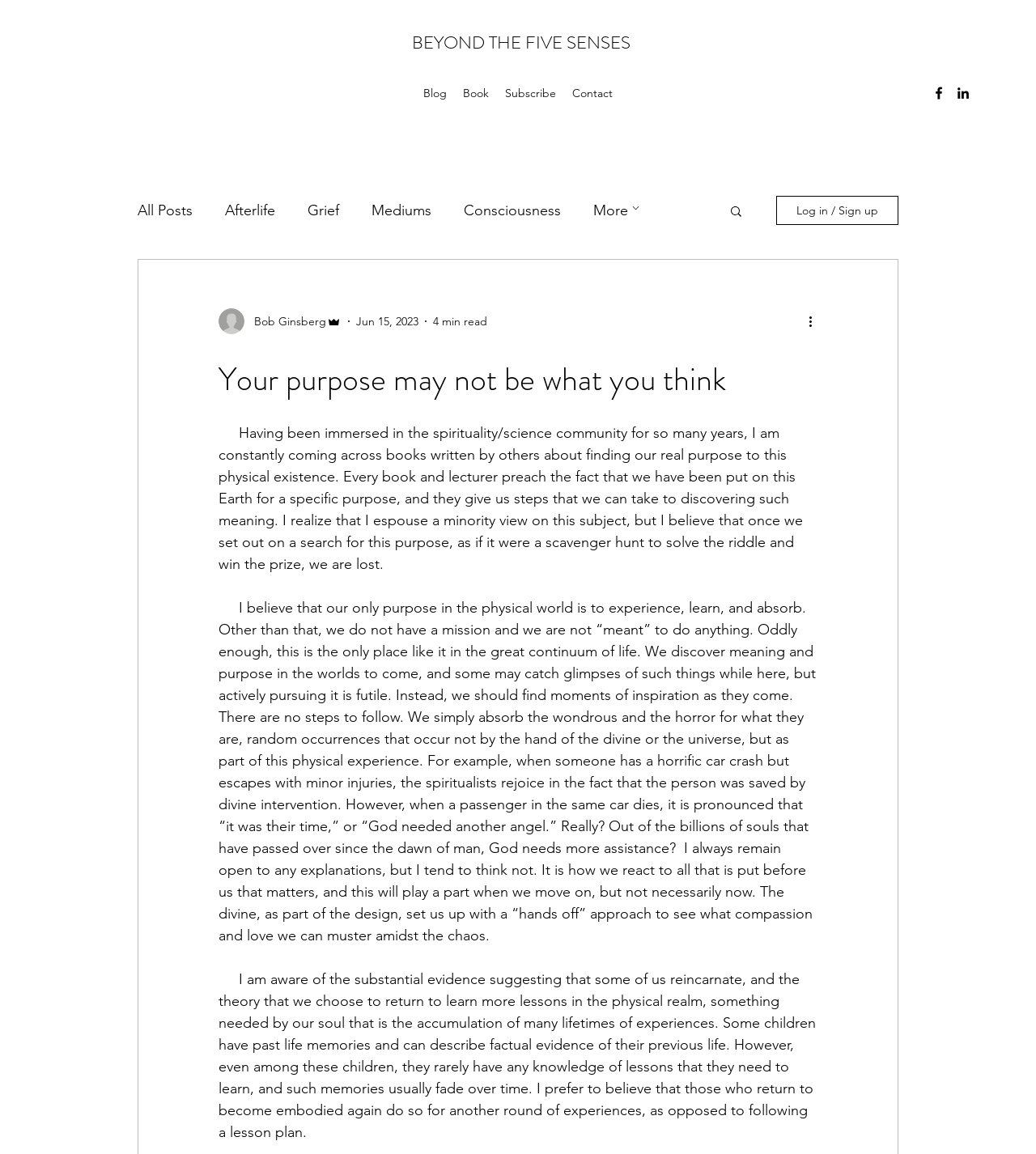Articulate a detailed summary of the webpage's content and design.

This webpage appears to be a blog post titled "Your purpose may not be what you think". At the top, there is a navigation bar with links to "Blog", "Book", "Subscribe", and "Contact". To the right of the navigation bar, there is a social media bar with links to Facebook and LinkedIn, each accompanied by an image.

Below the navigation bar, there is a secondary navigation menu with links to various blog categories, including "All Posts", "Afterlife", "Grief", "Mediums", and "Consciousness". There is also a "More" button with an arrow icon and a "Search" button.

On the right side of the page, there is a section with a writer's picture, their name "Bob Ginsberg", and their role as "Admin". Below this, there is a date "Jun 15, 2023" and a reading time of "4 min read".

The main content of the page is a long article with three paragraphs of text. The article discusses the idea of finding one's purpose in life and the author's minority view that our purpose is simply to experience, learn, and absorb. The text is divided into three sections, each with a distinct topic.

At the bottom of the page, there is a "More actions" button with an icon, but it is not clear what actions are available.